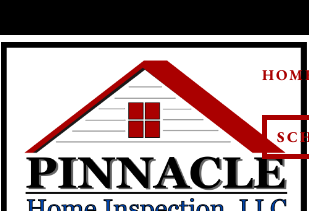Using the information shown in the image, answer the question with as much detail as possible: What is the font size of 'Home Inspection, LLC' compared to 'PINNACLE'?

The bold text 'PINNACLE' is prominently displayed, with 'Home Inspection, LLC' shown underneath in a smaller font, indicating a clear visual hierarchy in the logo.